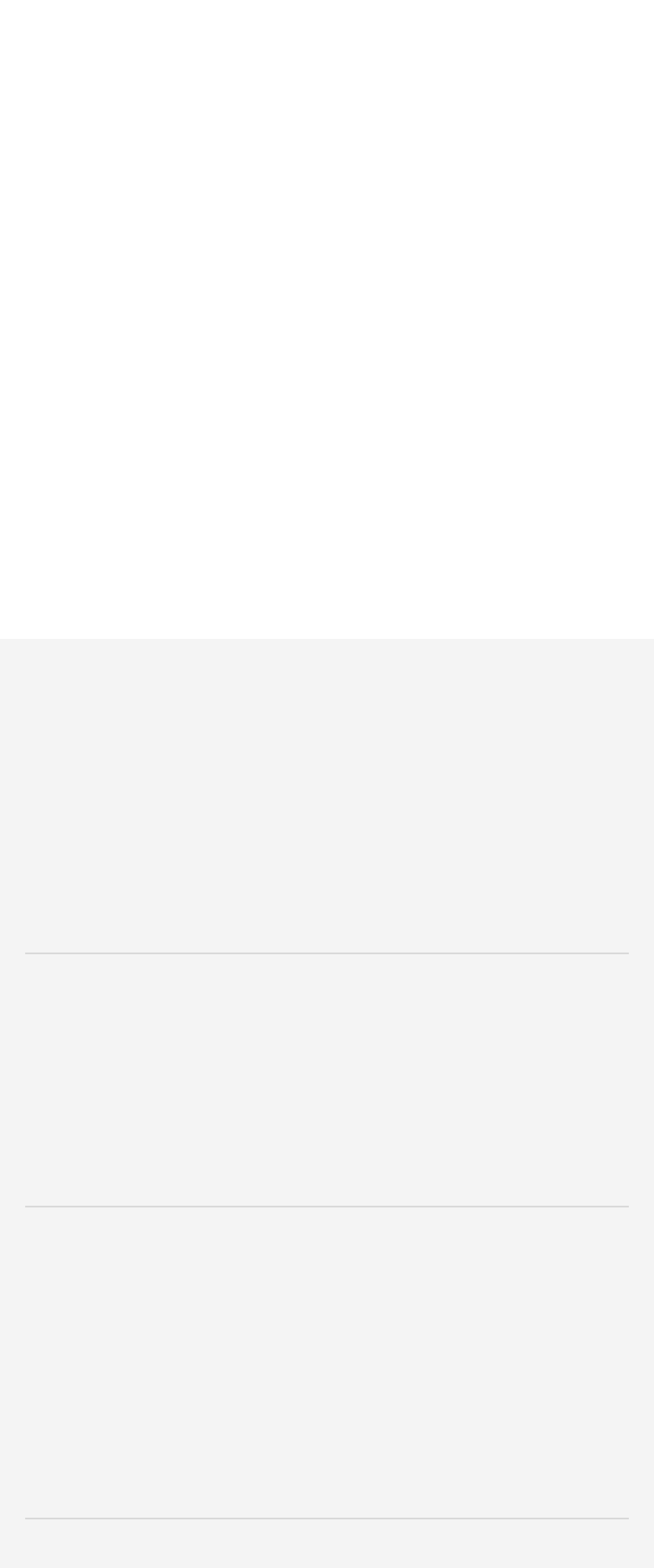Please determine the bounding box coordinates of the element's region to click in order to carry out the following instruction: "Follow SFR Beats team". The coordinates should be four float numbers between 0 and 1, i.e., [left, top, right, bottom].

None